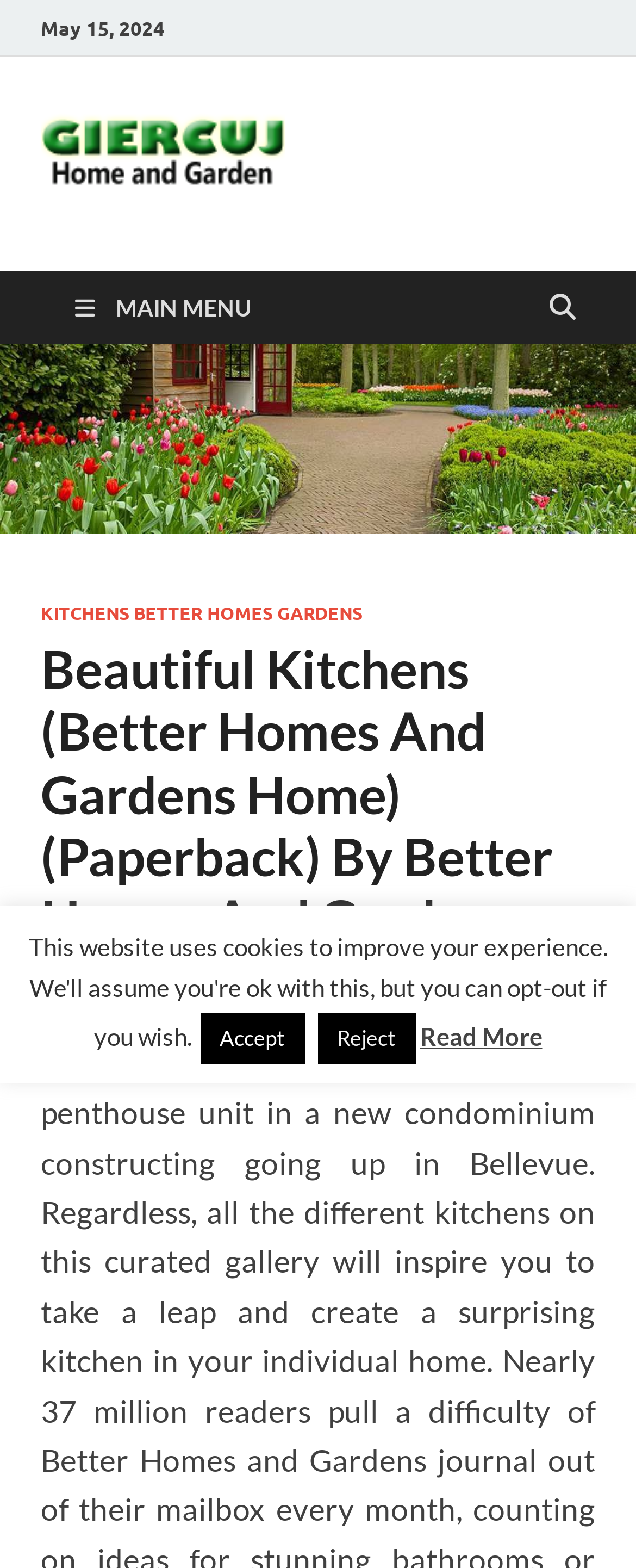What is the date mentioned above the author's name? From the image, respond with a single word or brief phrase.

September 21, 2015